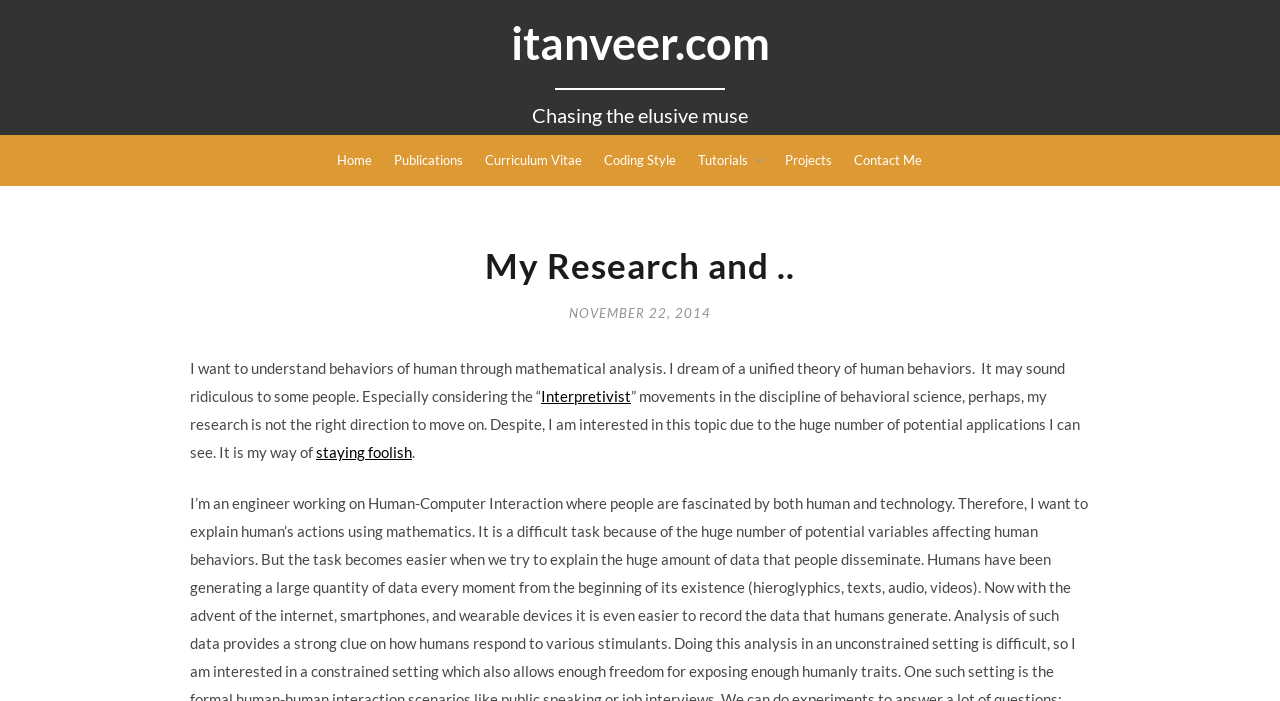Locate the bounding box coordinates of the clickable area to execute the instruction: "view publications". Provide the coordinates as four float numbers between 0 and 1, represented as [left, top, right, bottom].

[0.307, 0.193, 0.361, 0.264]